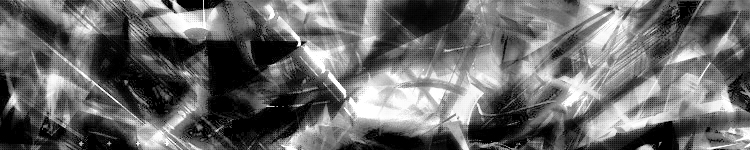Provide a thorough and detailed response to the question by examining the image: 
What is the atmosphere of the image?

The caption describes the image as establishing an energetic atmosphere, which is likely intended to evoke emotions of intrigue and curiosity in the viewer.